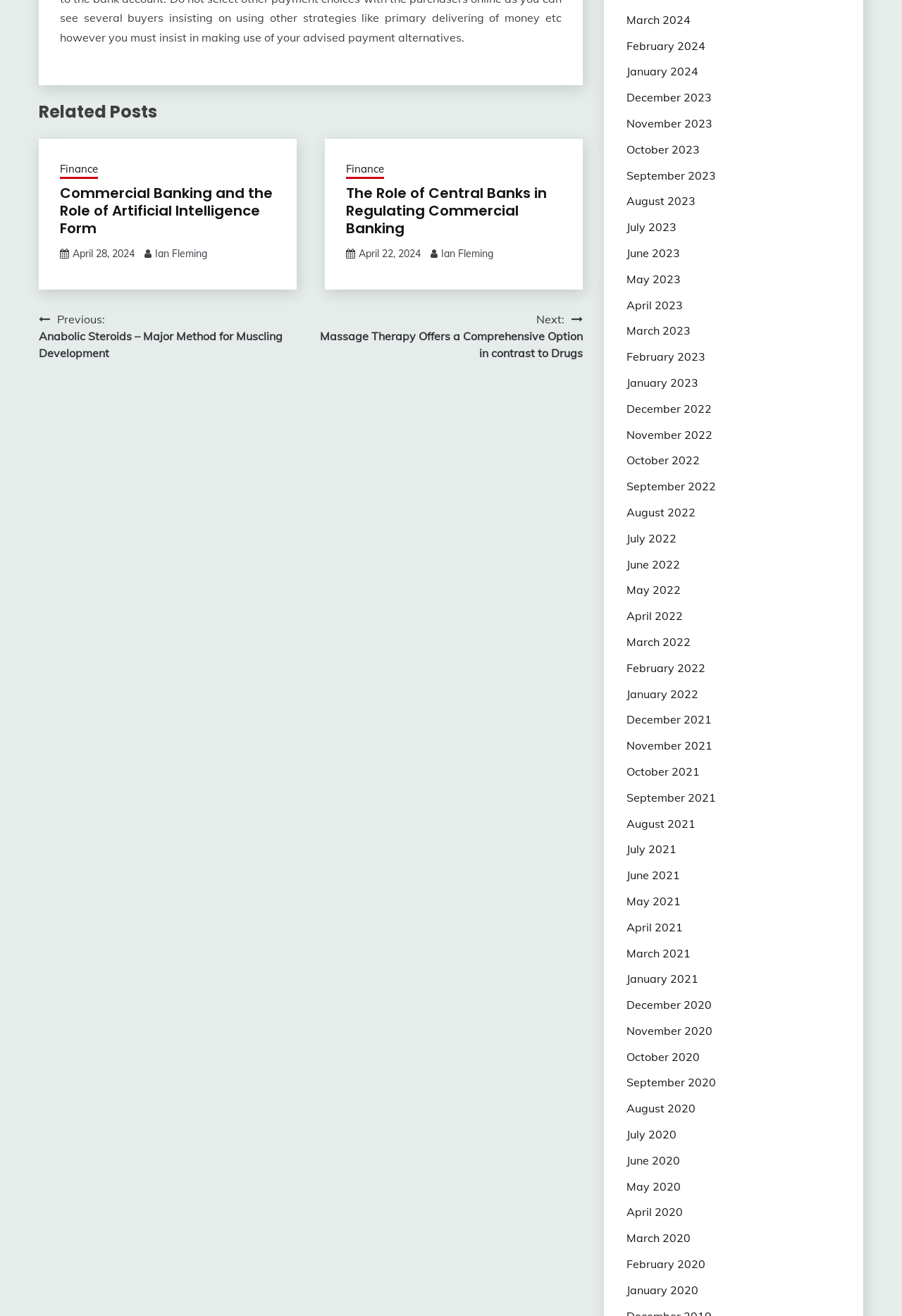What is the previous post in the navigation?
Please look at the screenshot and answer in one word or a short phrase.

Anabolic Steroids – Major Method for Muscling Development